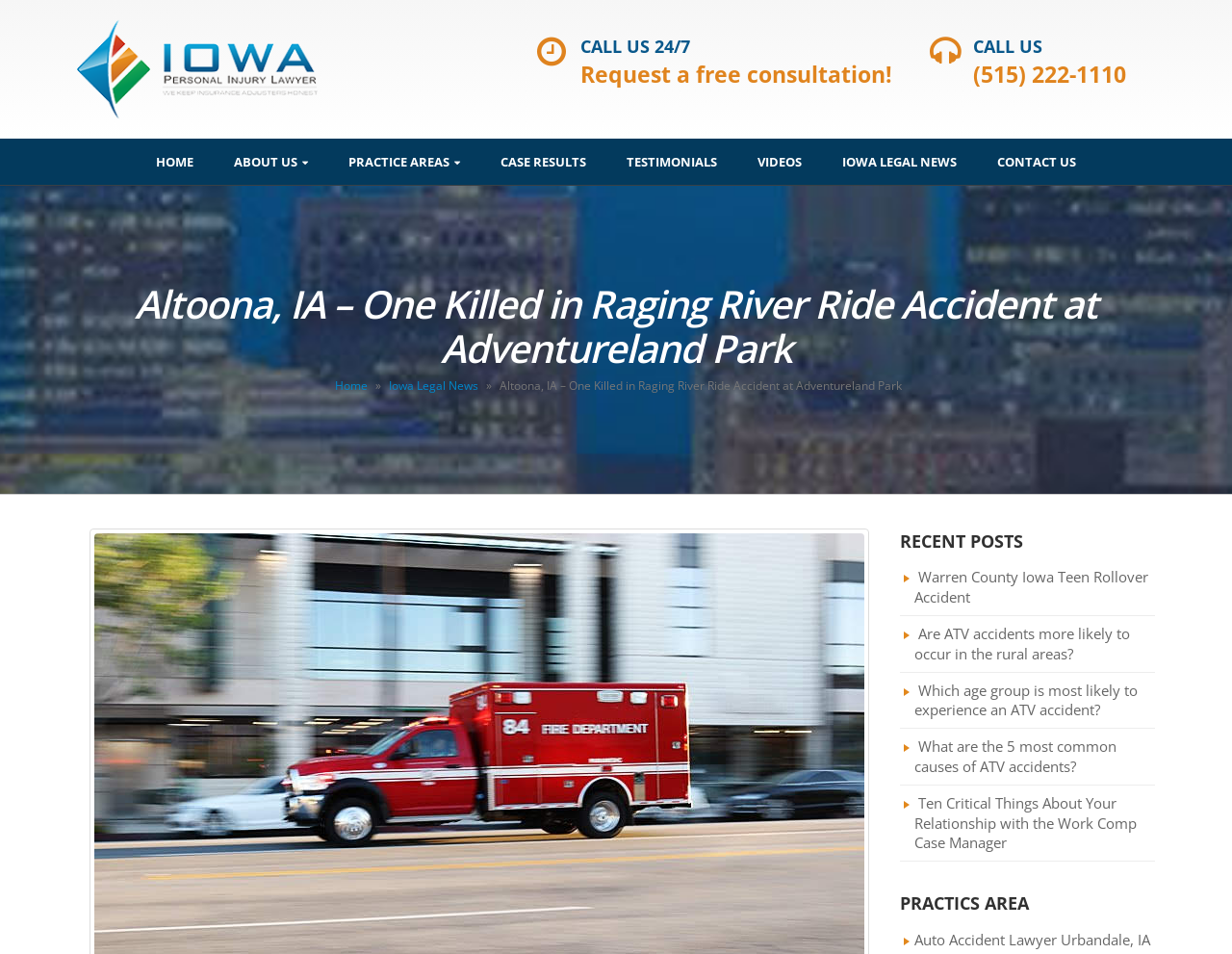What is the practice area listed at the bottom of the webpage?
Could you answer the question with a detailed and thorough explanation?

At the bottom of the webpage, there is a section titled 'PRACTICS AREA' that lists a specific practice area of the law firm. The listed practice area is 'Auto Accident Lawyer Urbandale, IA', which is a link to a webpage that provides more information about this practice area.